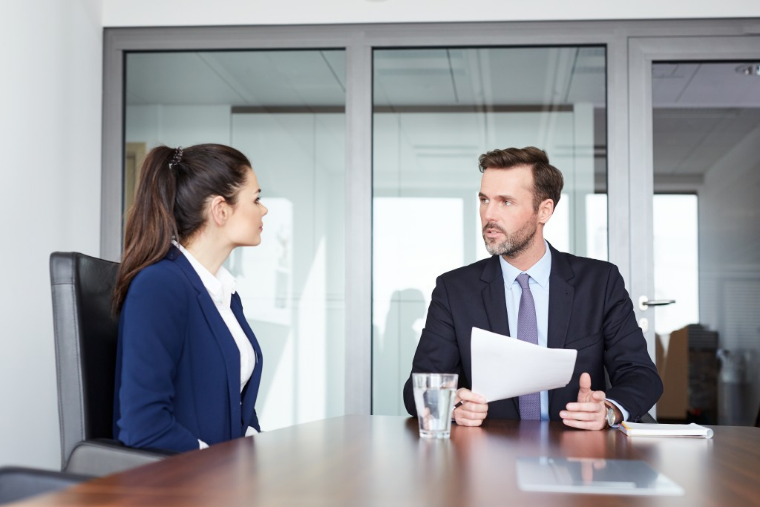Detail every visible element in the image extensively.

In a professional conference room setting, a serious discussion is unfolding between two individuals seated across a polished wooden table. The woman, dressed in a dark blue blazer, gazes attentively at the man, who is presenting information from a stack of documents he holds in his right hand. He appears to be mid-conversation, highlighting key points, while the woman listens intently, showcasing engagement in the dialogue. A glass of water sits on the table, indicating a casual yet focused atmosphere conducive to conversation. Large glass windows in the background allow natural light to fill the room, creating an open and modern ambiance. This scene captures the essence of professional communication and collaboration in a workplace environment, specifically emphasizing the importance of dialogue and understanding in career-related discussions.